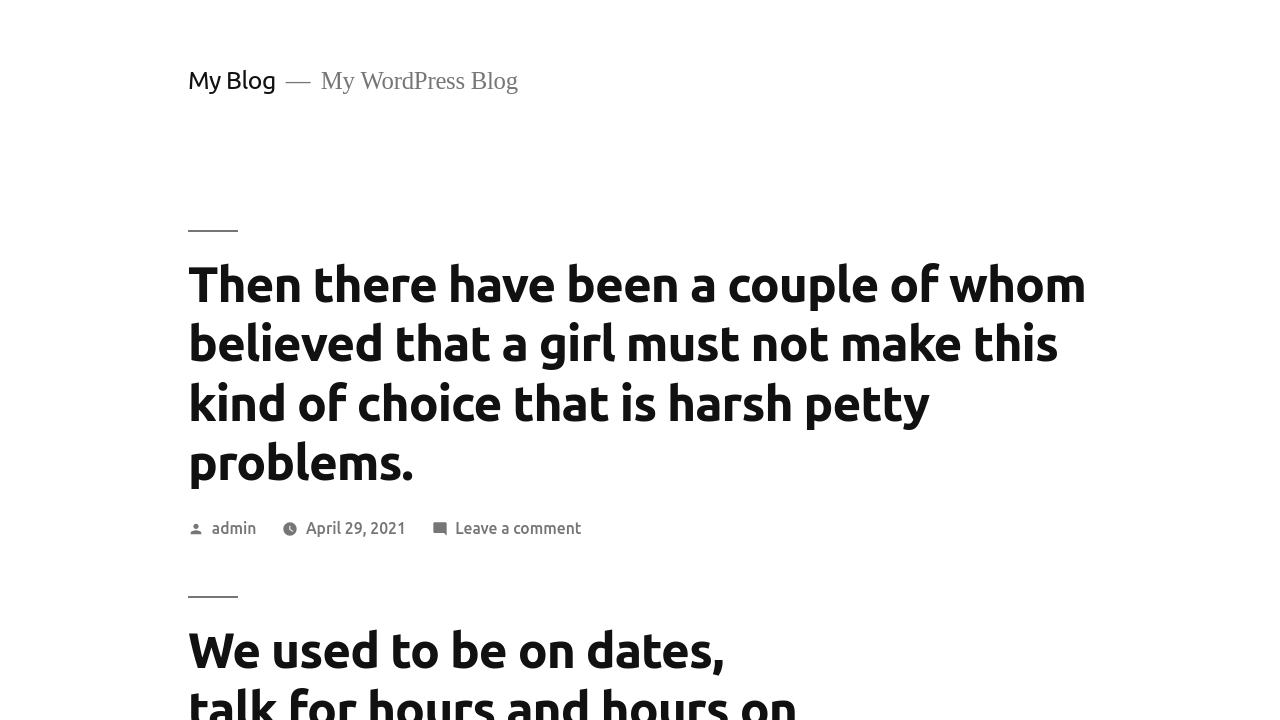Carefully examine the image and provide an in-depth answer to the question: What is the name of the blog?

I determined the answer by looking at the static text element 'My WordPress Blog' which is a child of the root element and has a bounding box coordinate of [0.246, 0.092, 0.405, 0.135]. This suggests that it is a prominent text element on the webpage, likely indicating the name of the blog.